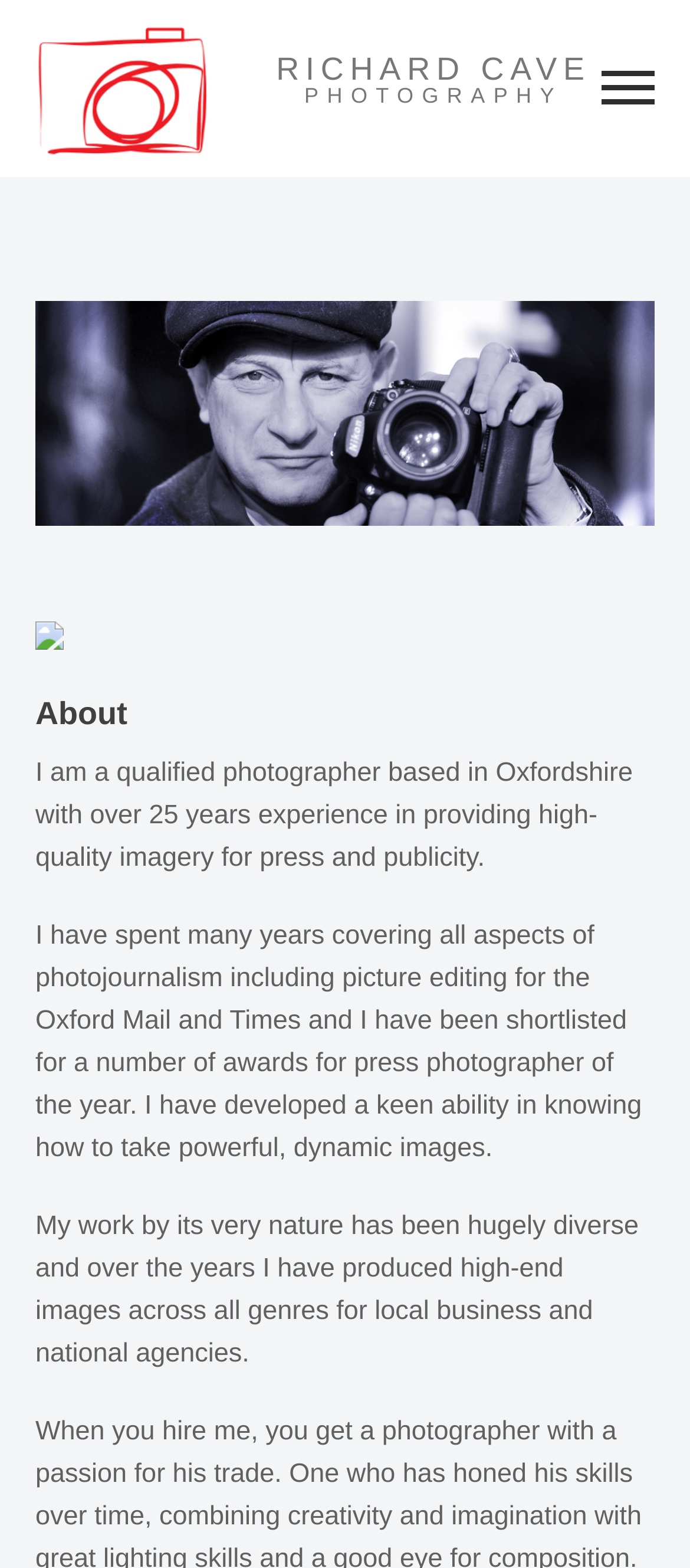What type of photography does the photographer specialize in?
Provide a detailed answer to the question, using the image to inform your response.

I inferred this from the text 'I have spent many years covering all aspects of photojournalism including picture editing for the Oxford Mail and Times...' which is located in the 'About' section of the webpage.